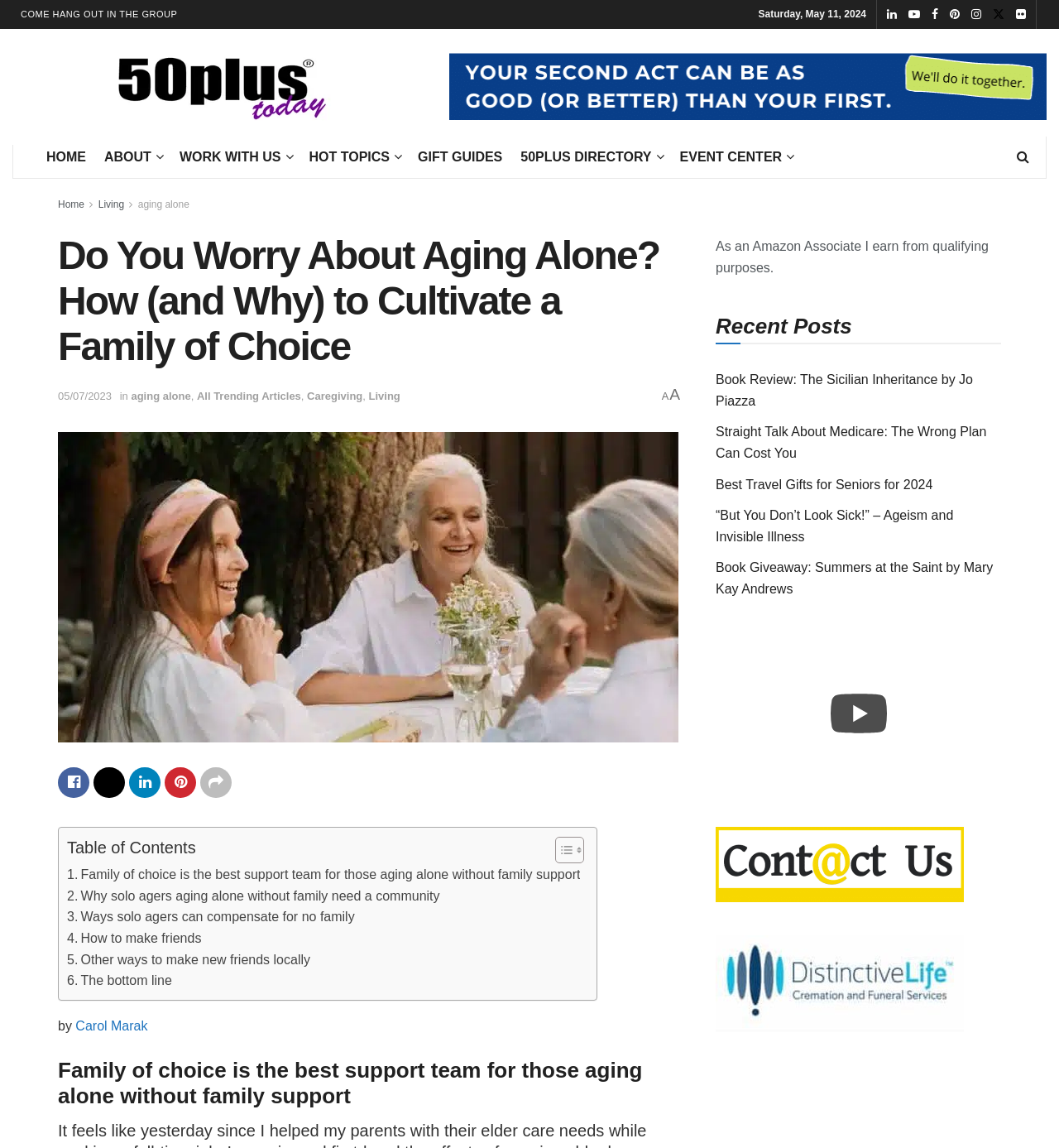Predict the bounding box coordinates of the UI element that matches this description: "HOT TOPICS". The coordinates should be in the format [left, top, right, bottom] with each value between 0 and 1.

[0.292, 0.126, 0.377, 0.148]